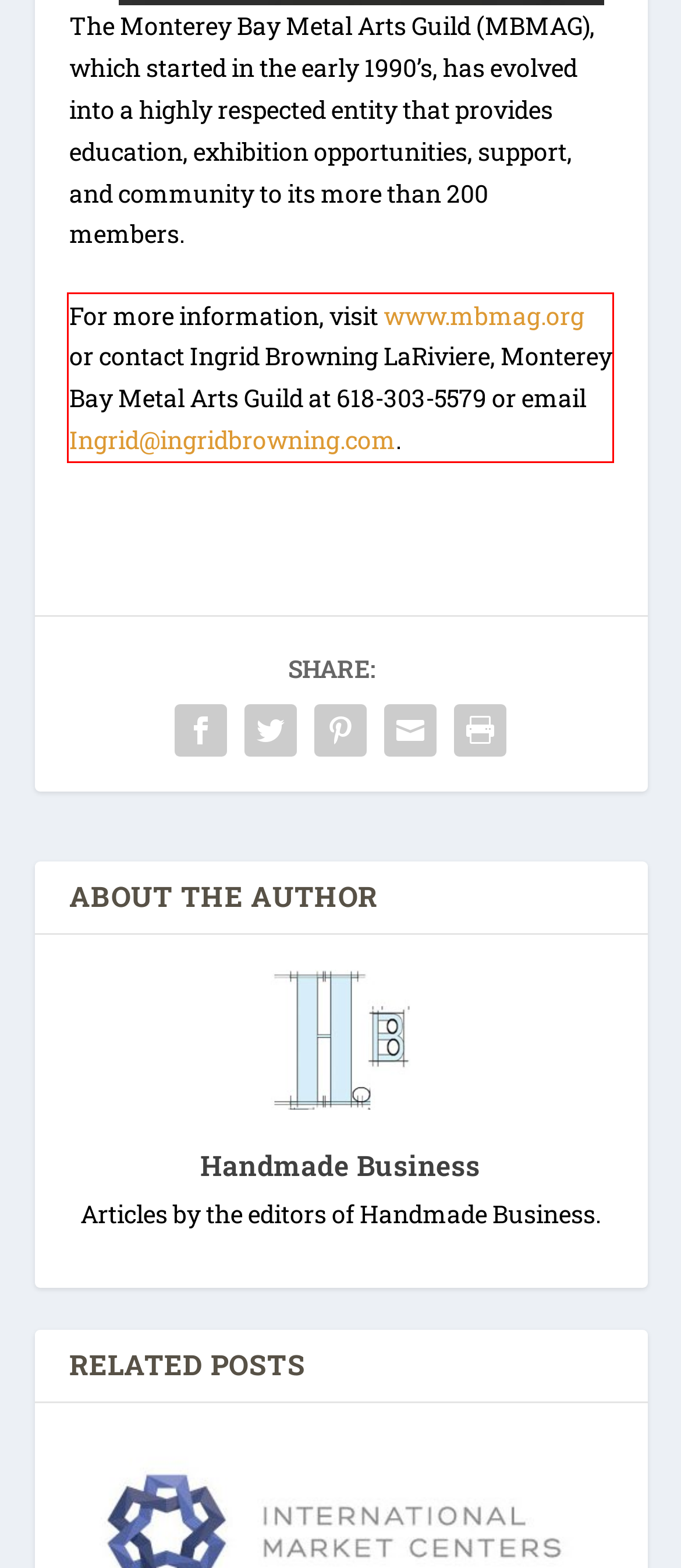Please examine the screenshot of the webpage and read the text present within the red rectangle bounding box.

For more information, visit www.mbmag.org or contact Ingrid Browning LaRiviere, Monterey Bay Metal Arts Guild at 618-303-5579 or email Ingrid@ingridbrowning.com.